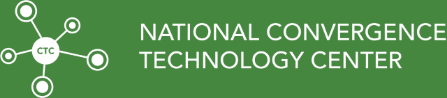Utilize the details in the image to give a detailed response to the question: What is the organization's focus?

The imagery reflects the organization’s commitment to bridging technology in education and industry, focusing on fostering advancements in convergence technology, which indicates that the organization's primary focus is on promoting convergence technology.